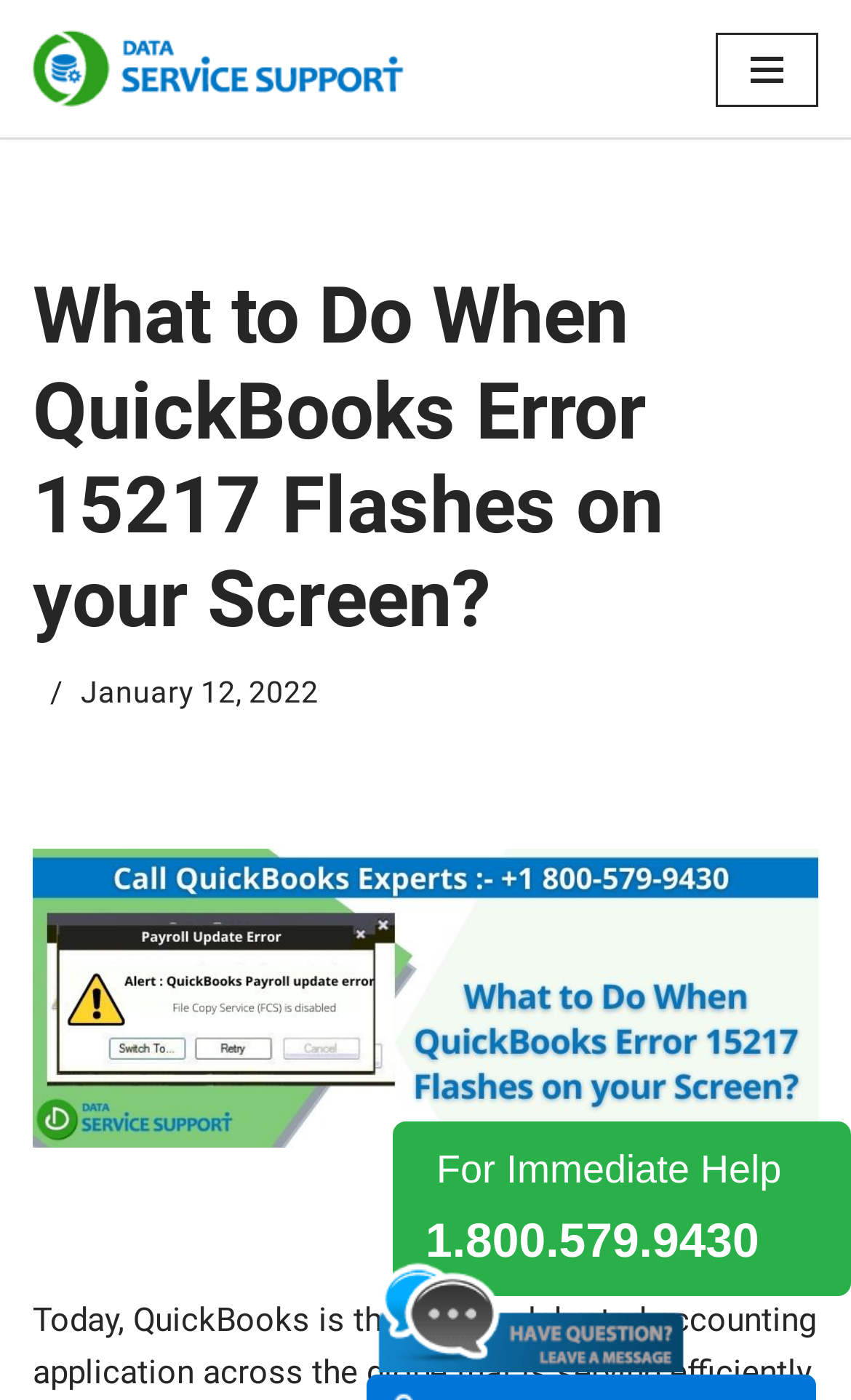Determine the webpage's heading and output its text content.

What to Do When QuickBooks Error 15217 Flashes on your Screen?